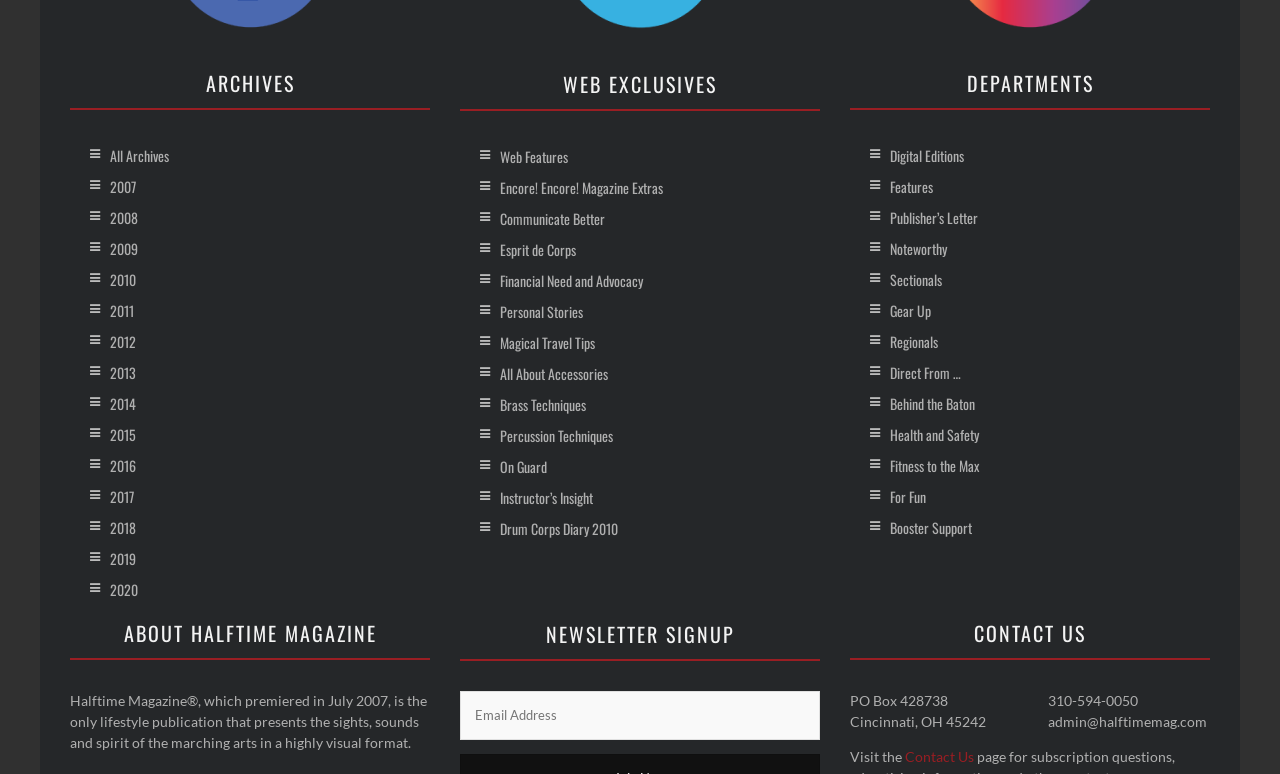Refer to the element description Direct From … and identify the corresponding bounding box in the screenshot. Format the coordinates as (top-left x, top-left y, bottom-right x, bottom-right y) with values in the range of 0 to 1.

[0.664, 0.461, 0.945, 0.501]